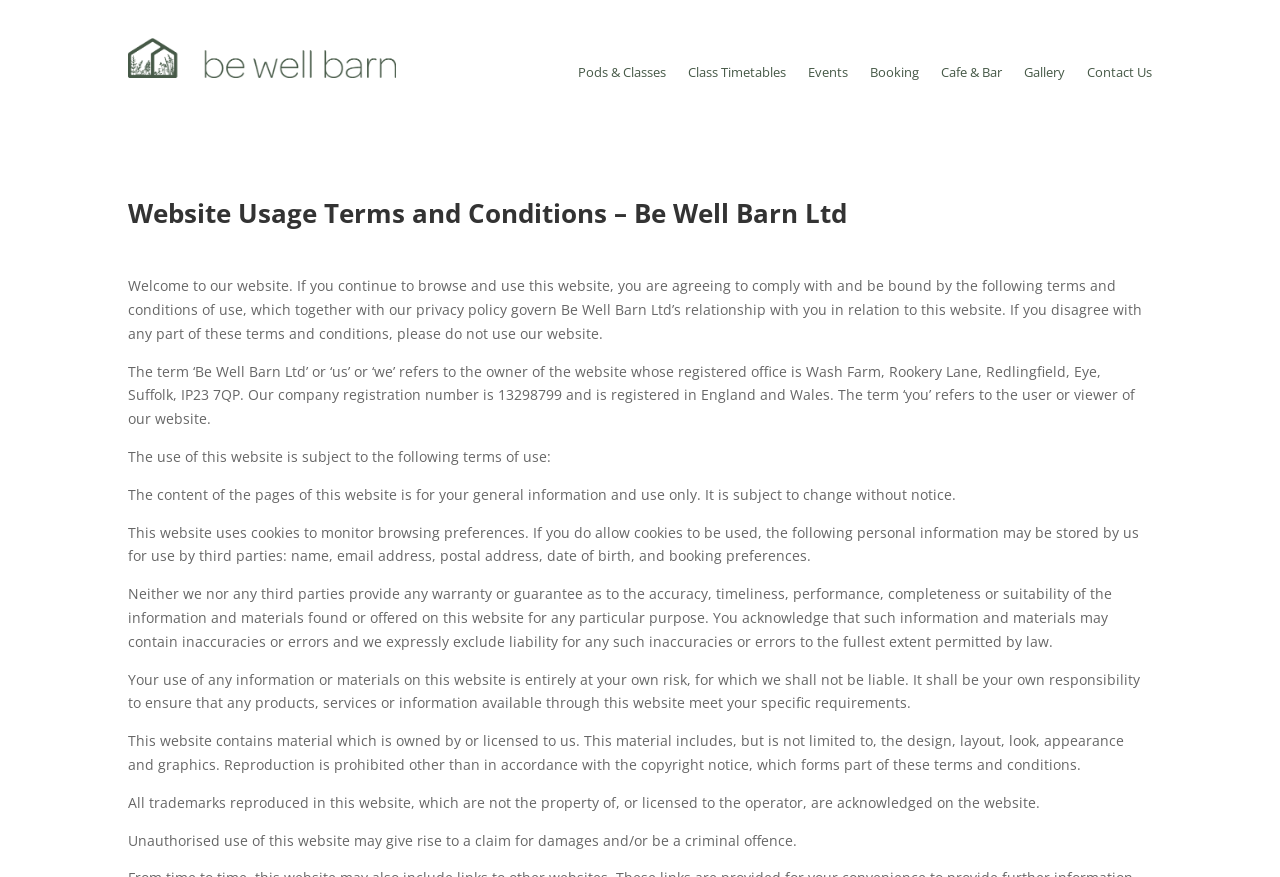What is the purpose of cookies on this website?
Using the information from the image, provide a comprehensive answer to the question.

The purpose of cookies on this website can be found in the terms and conditions section, specifically in the paragraph that discusses the use of cookies, where it is stated that 'This website uses cookies to monitor browsing preferences.'